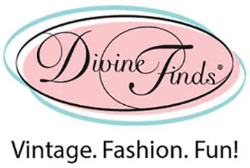Refer to the image and provide a thorough answer to this question:
What is the color of the script font?

The elegant script font that spells out the name 'Divine Finds' is in black color, which provides a sophisticated and timeless look to the logo.